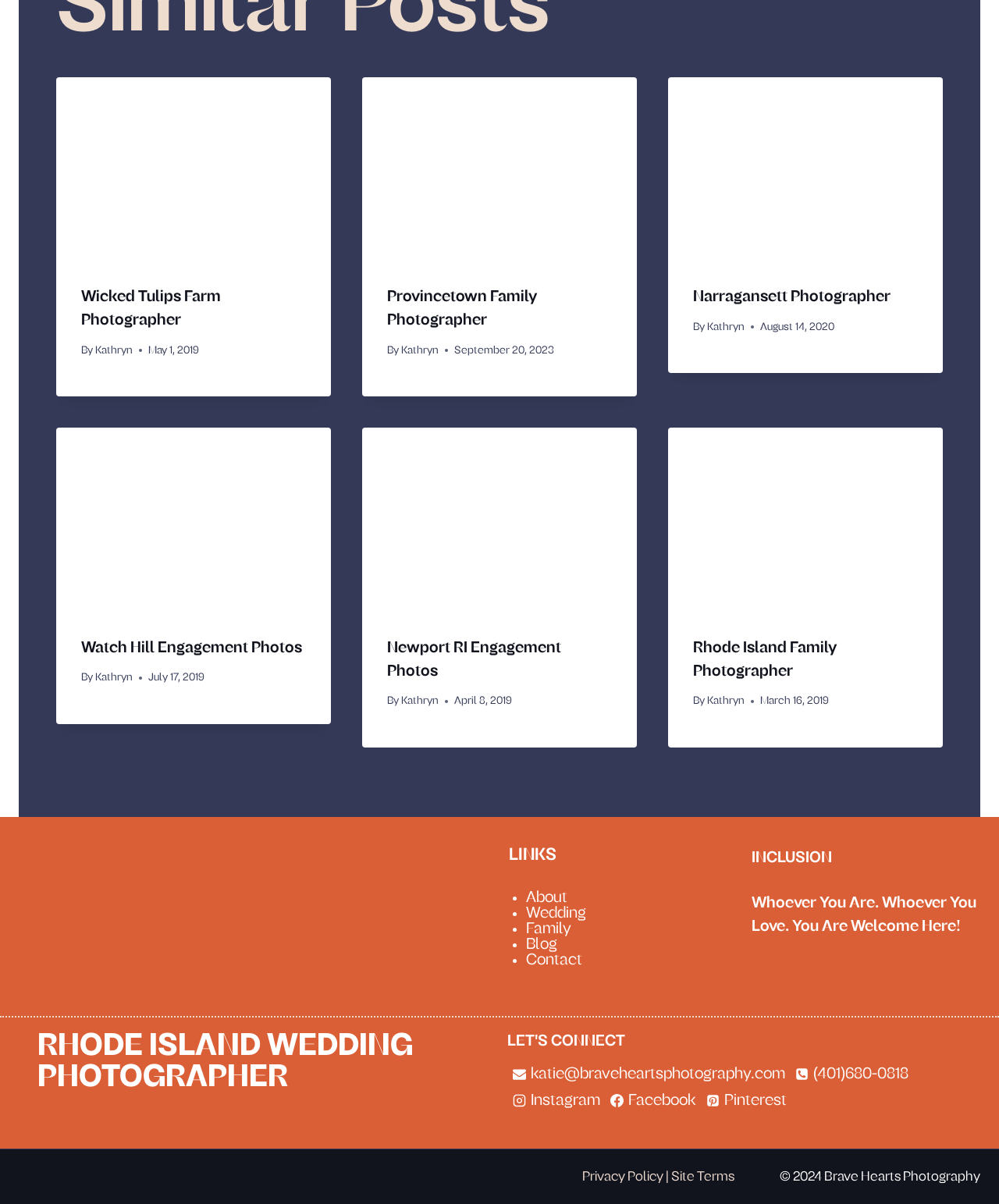Identify the bounding box coordinates of the area you need to click to perform the following instruction: "Check out Rhode Island Family Photographer".

[0.669, 0.355, 0.944, 0.507]